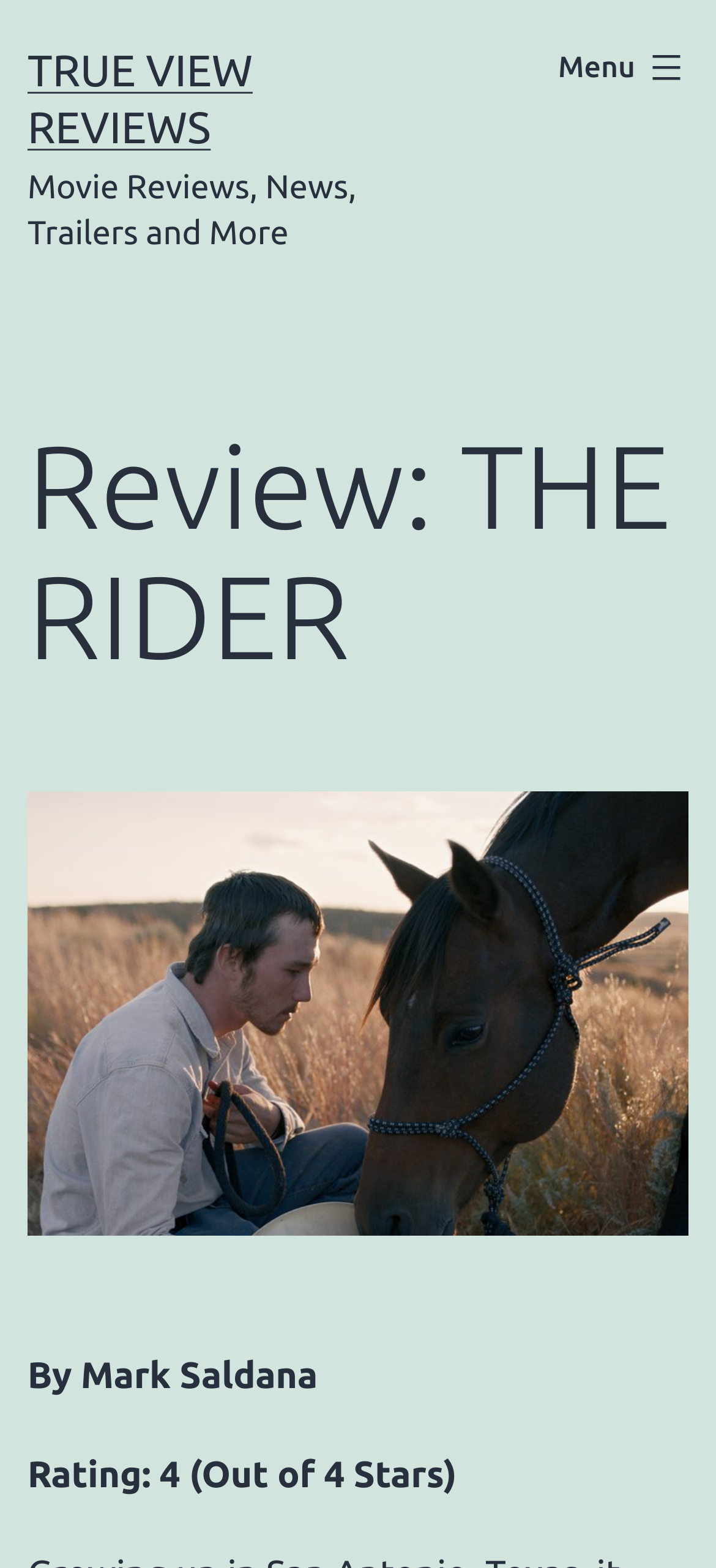From the image, can you give a detailed response to the question below:
What is the rating of the movie?

I found the rating of the movie by looking at the text 'Rating: 4 (Out of 4 Stars)' which is located at the bottom of the page, below the author's name.